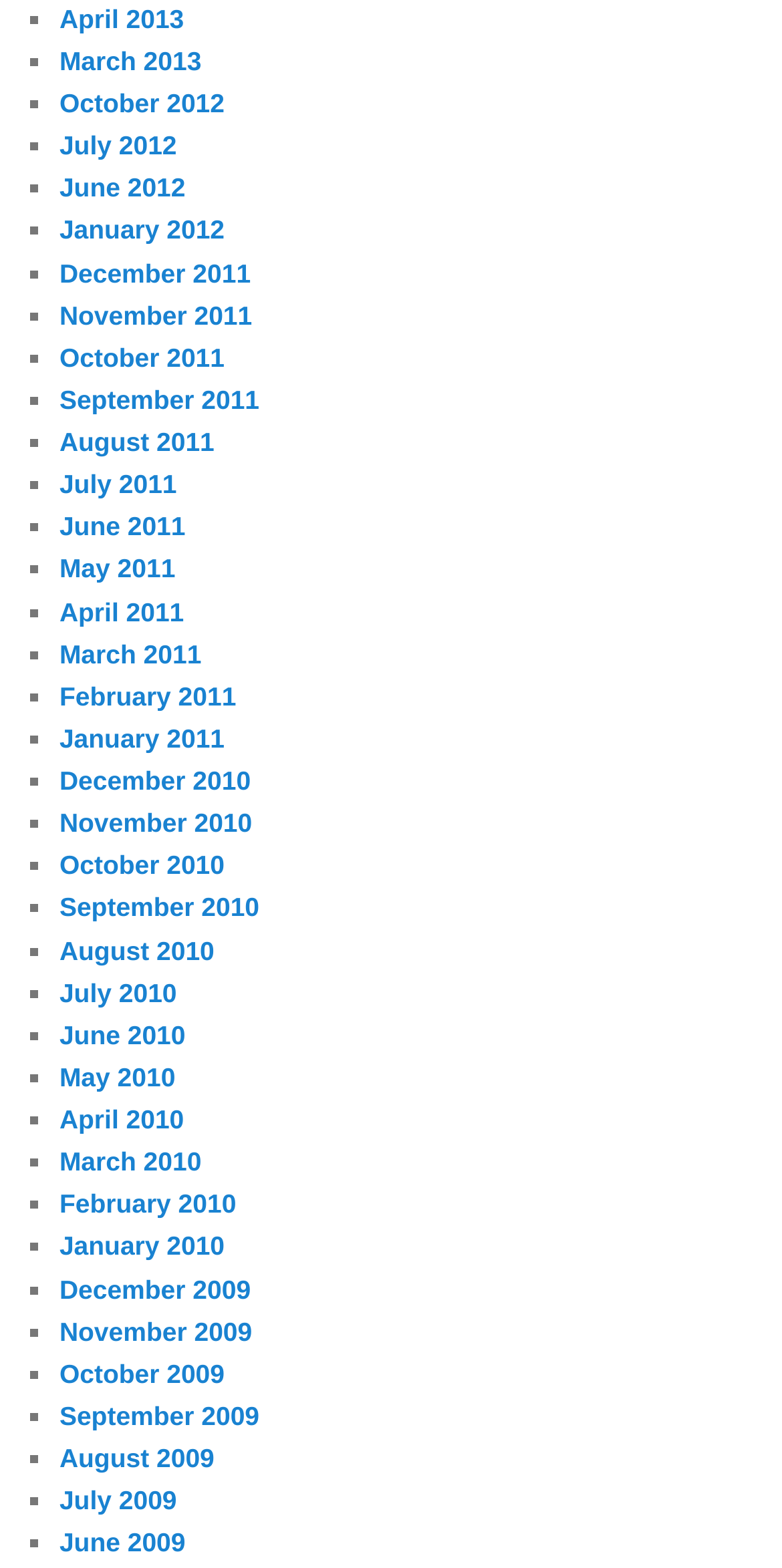Pinpoint the bounding box coordinates of the clickable area necessary to execute the following instruction: "Go to October 2012". The coordinates should be given as four float numbers between 0 and 1, namely [left, top, right, bottom].

[0.076, 0.056, 0.287, 0.075]